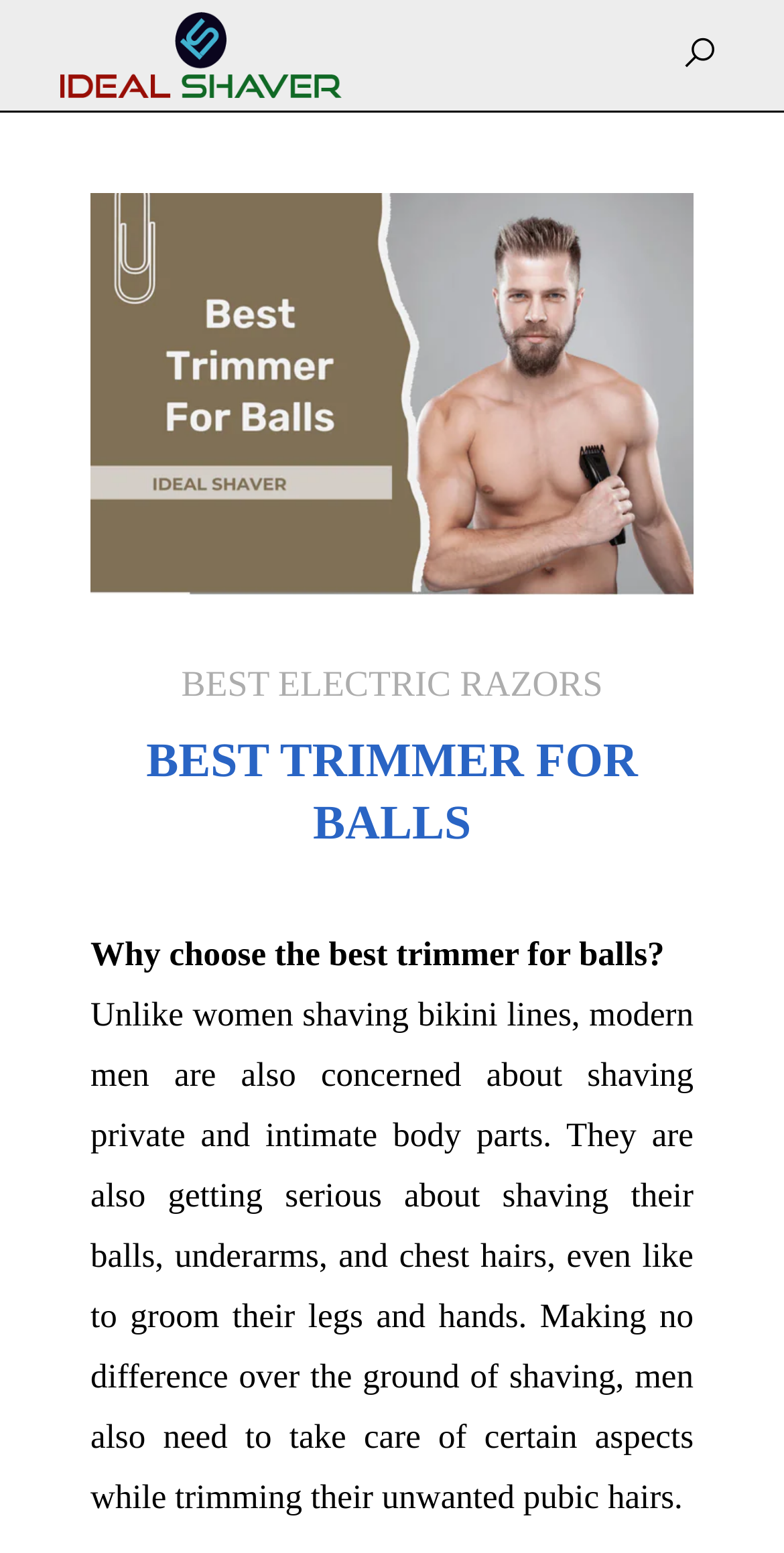Locate and extract the text of the main heading on the webpage.

BEST TRIMMER FOR BALLS